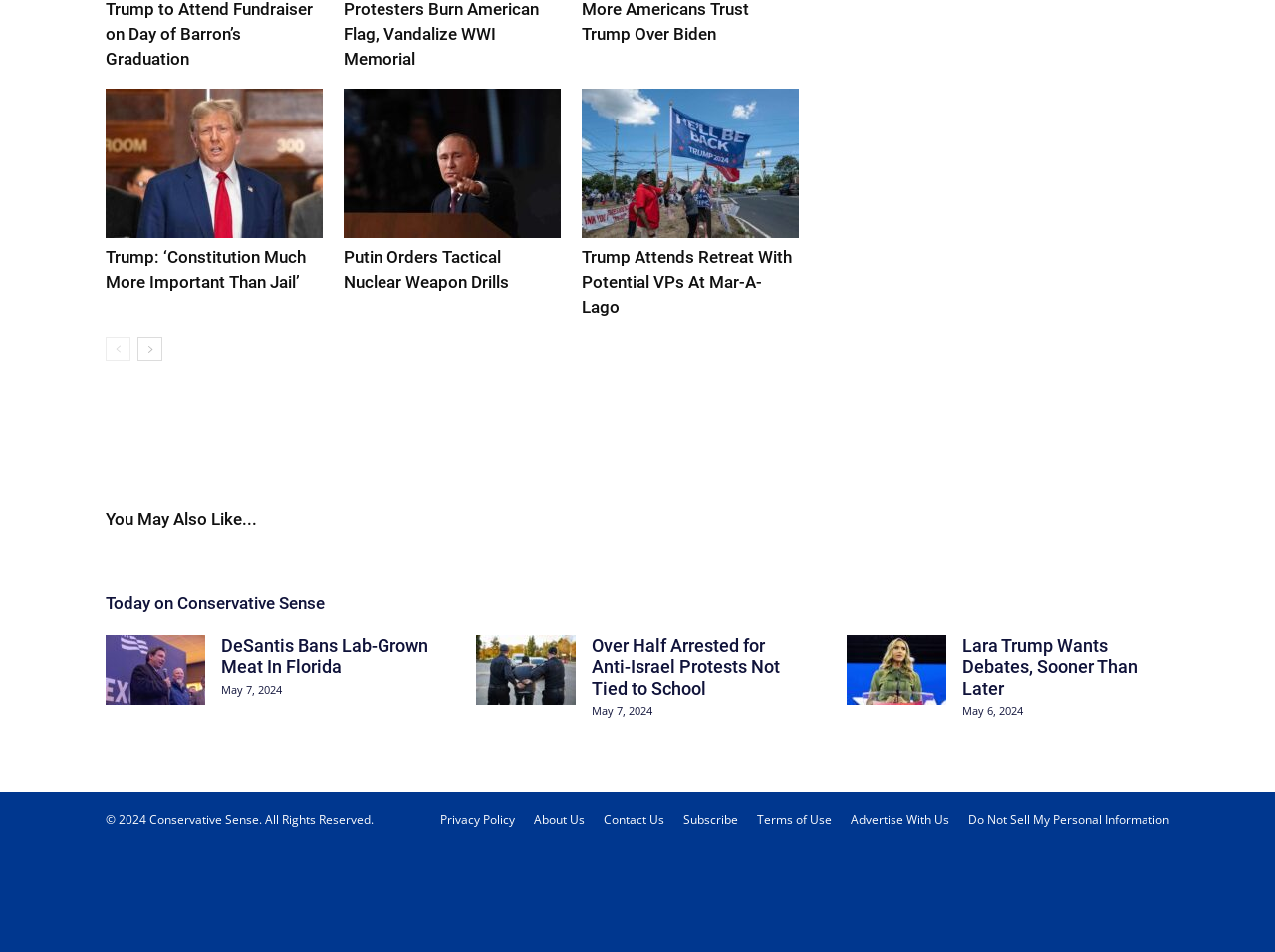Find and provide the bounding box coordinates for the UI element described with: "Contact Us".

[0.473, 0.852, 0.521, 0.871]